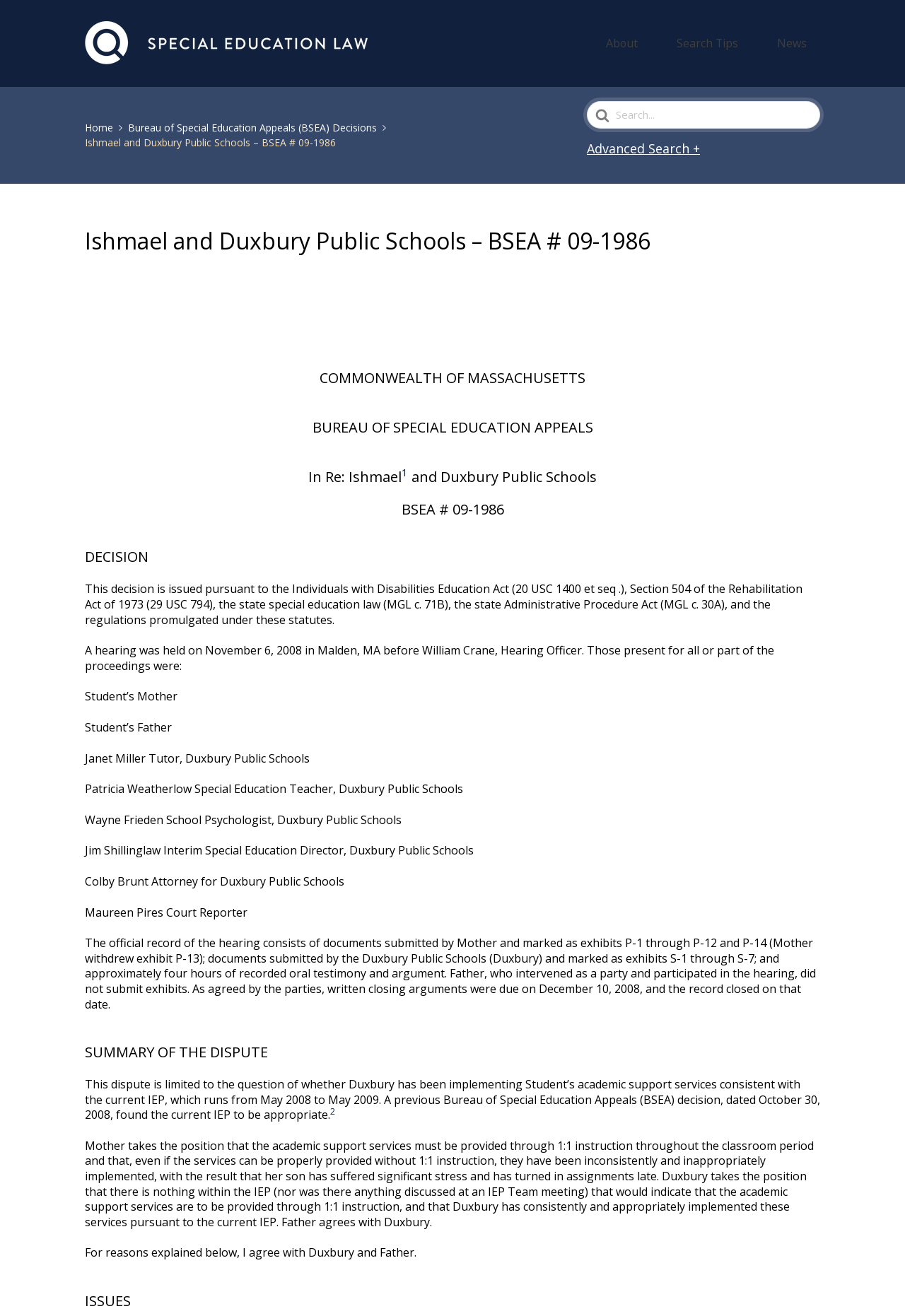Could you specify the bounding box coordinates for the clickable section to complete the following instruction: "Get help"?

None